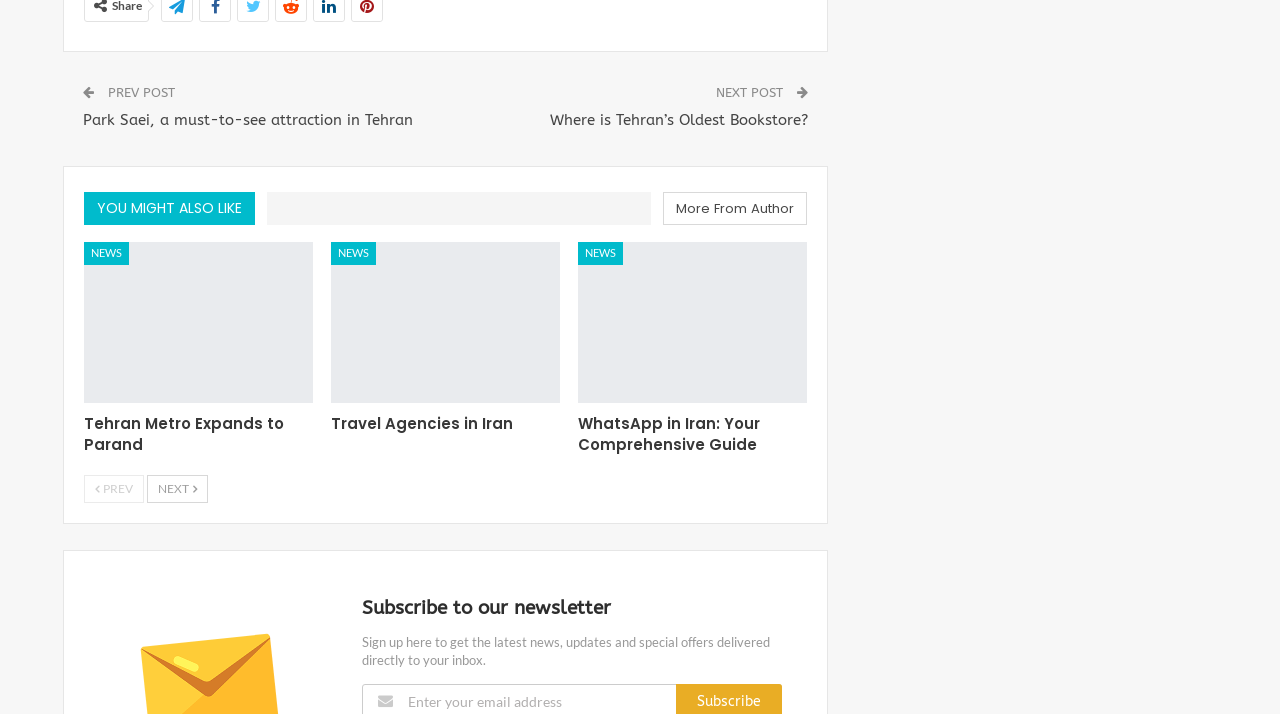Pinpoint the bounding box coordinates of the area that should be clicked to complete the following instruction: "Click on the news about Tehran Metro Expands to Parand". The coordinates must be given as four float numbers between 0 and 1, i.e., [left, top, right, bottom].

[0.066, 0.34, 0.244, 0.564]